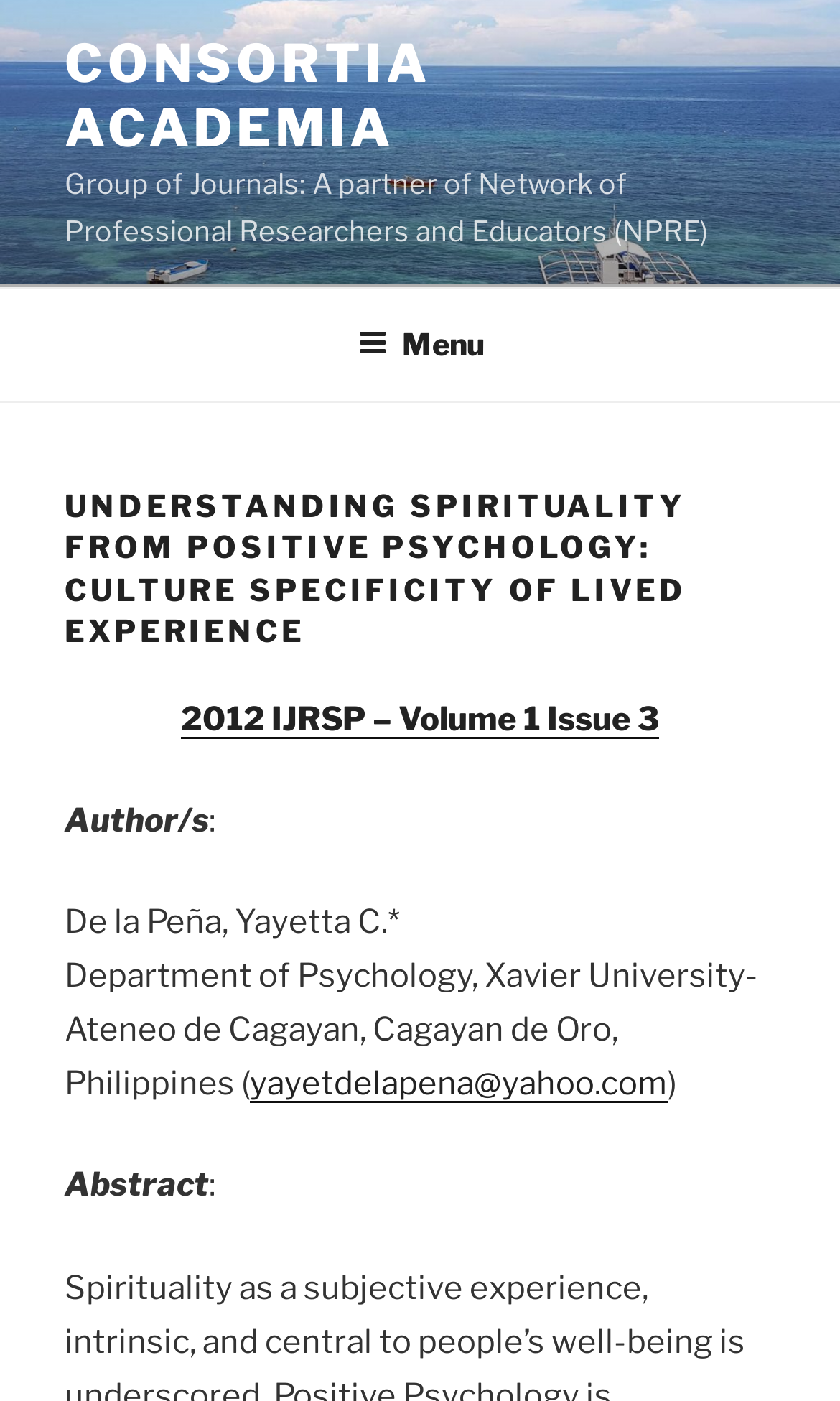Based on the image, provide a detailed response to the question:
What is the author's email address?

The question is asking for the author's email address, which can be found in the author information section. The link 'yayetdelapena@yahoo.com' is located below the author's name, indicating that it is the author's email address.